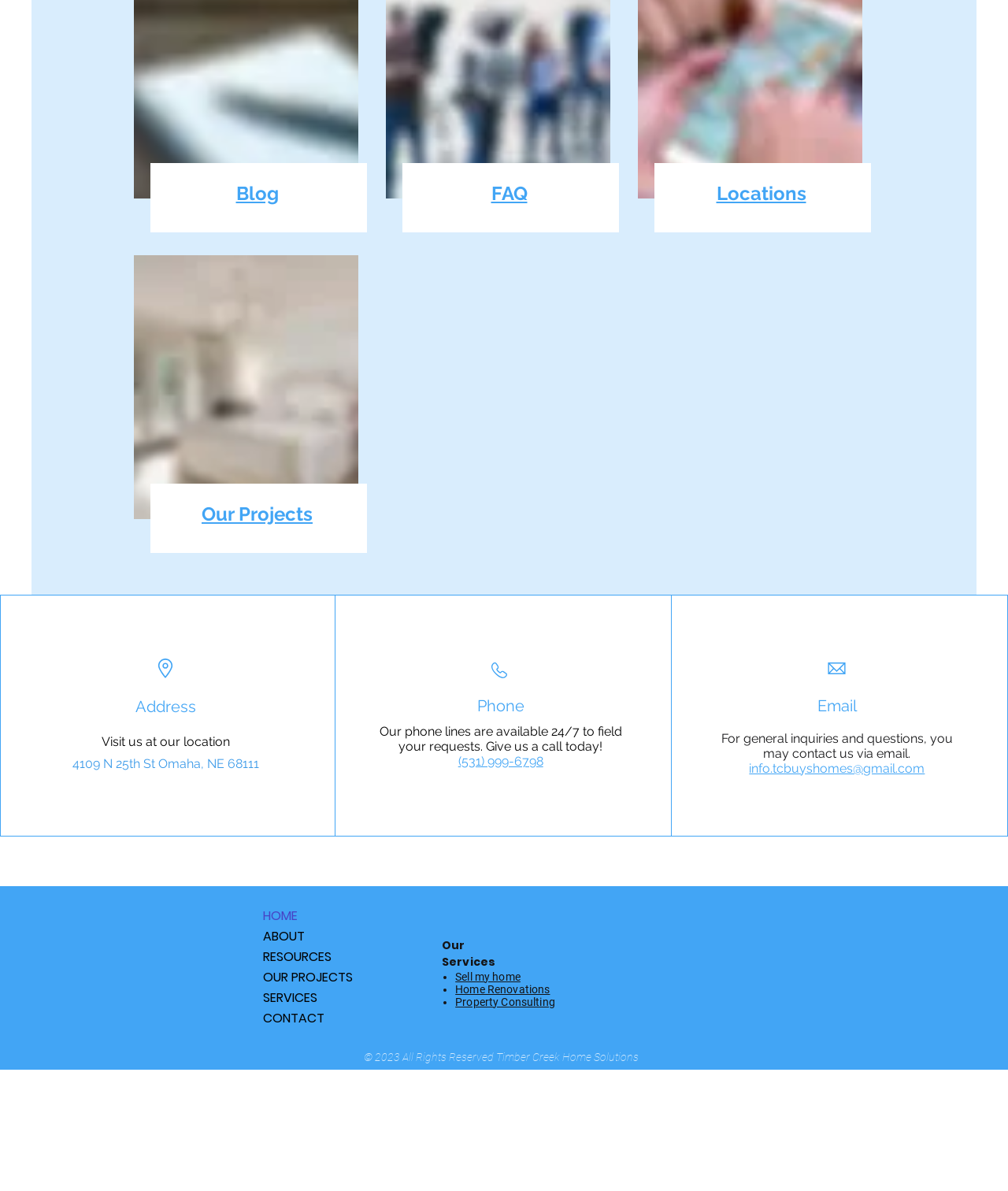Identify the bounding box coordinates of the clickable region necessary to fulfill the following instruction: "Go to the 'HOME' page". The bounding box coordinates should be four float numbers between 0 and 1, i.e., [left, top, right, bottom].

[0.261, 0.76, 0.37, 0.777]